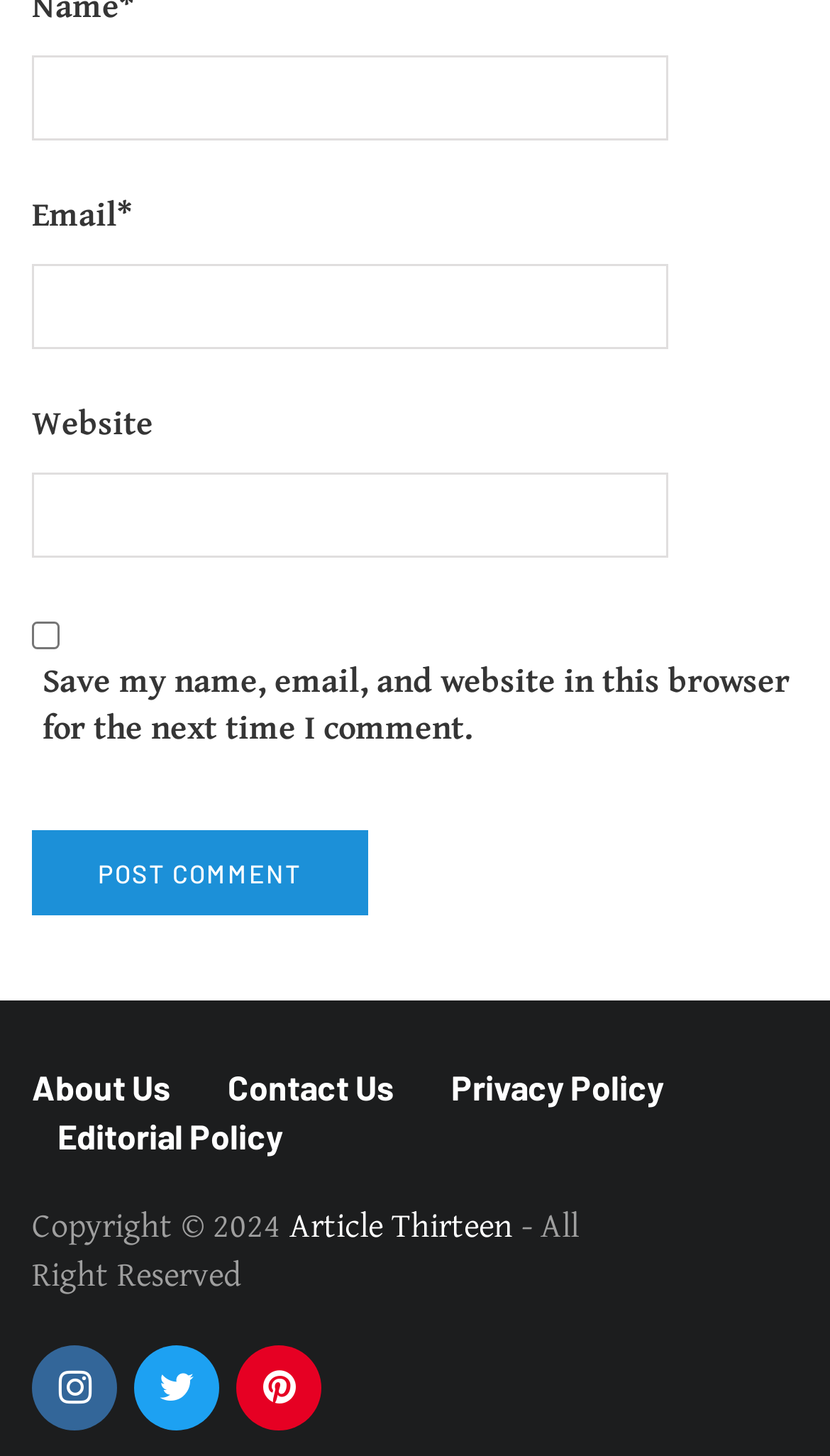What is the position of the 'Email' label?
Provide a fully detailed and comprehensive answer to the question.

The 'Email' label is a StaticText element located above the 'Email' textbox, as indicated by its y1 coordinate being smaller than that of the 'Email' textbox.